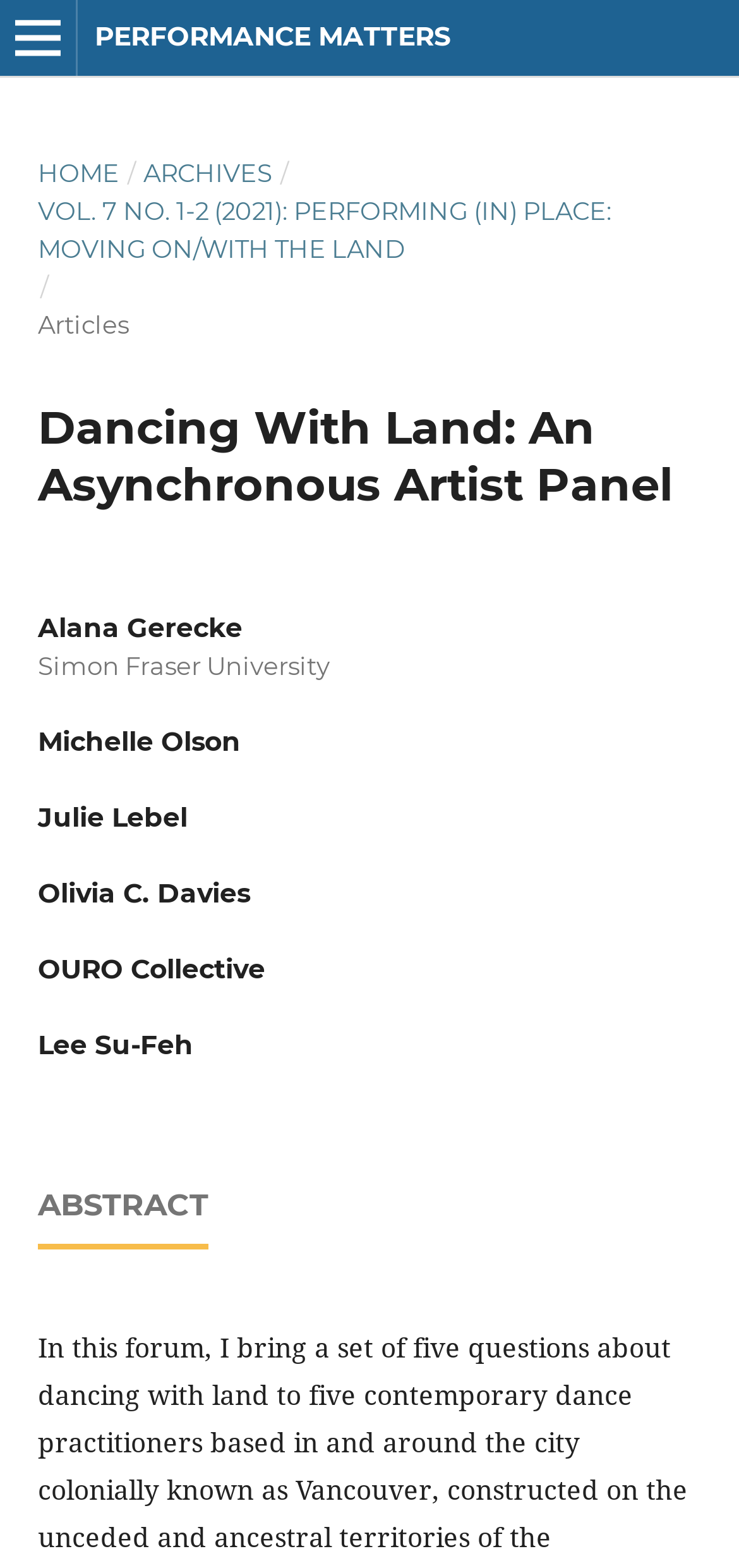Identify the bounding box for the UI element that is described as follows: "Archives".

[0.194, 0.098, 0.368, 0.122]